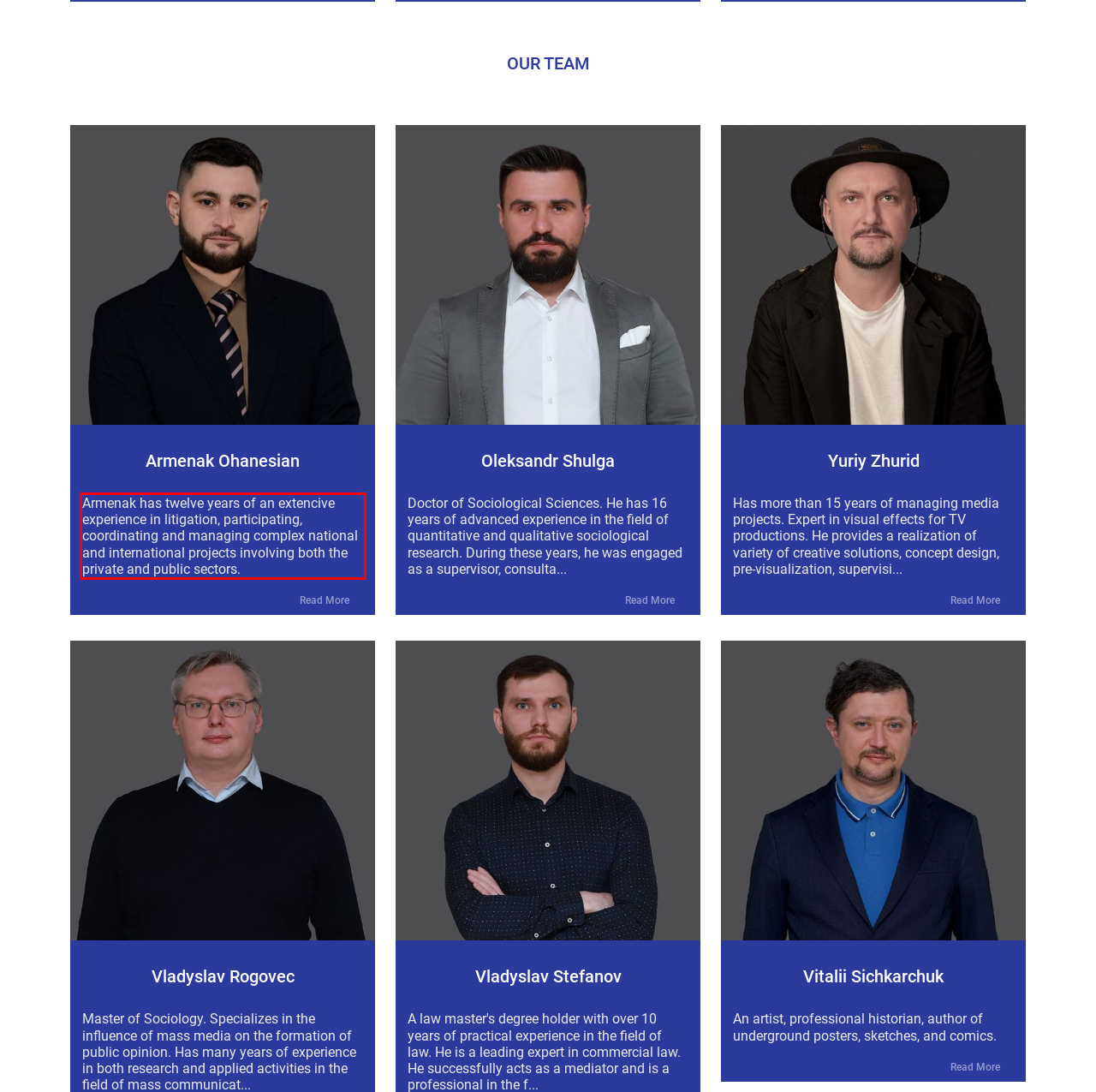Please extract the text content within the red bounding box on the webpage screenshot using OCR.

Armenak has twelve years of an extencive experience in litigation, participating, coordinating and managing complex national and international projects involving both the private and public sectors.